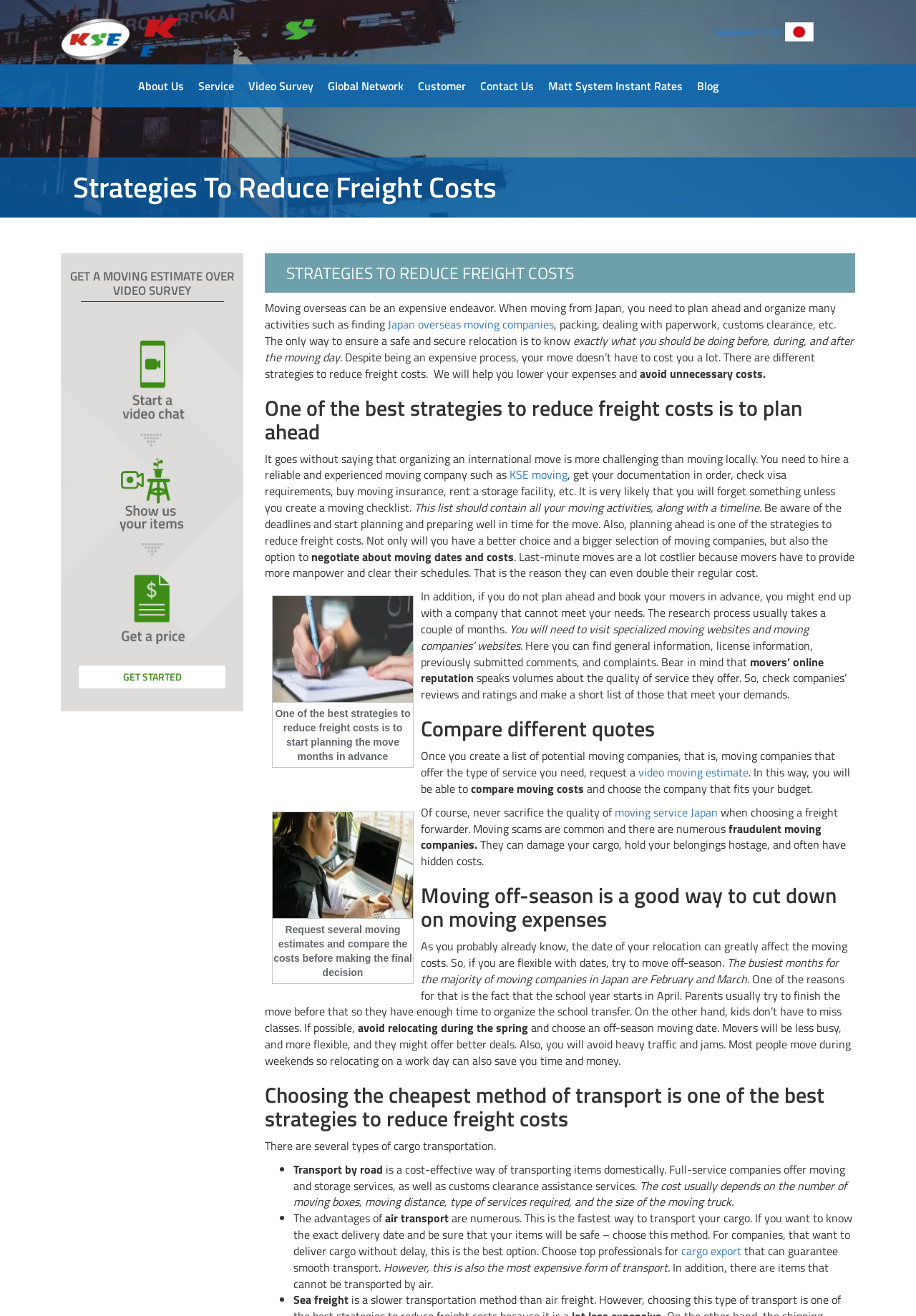Pinpoint the bounding box coordinates of the element to be clicked to execute the instruction: "Read about strategies to reduce freight costs".

[0.289, 0.301, 0.934, 0.337]